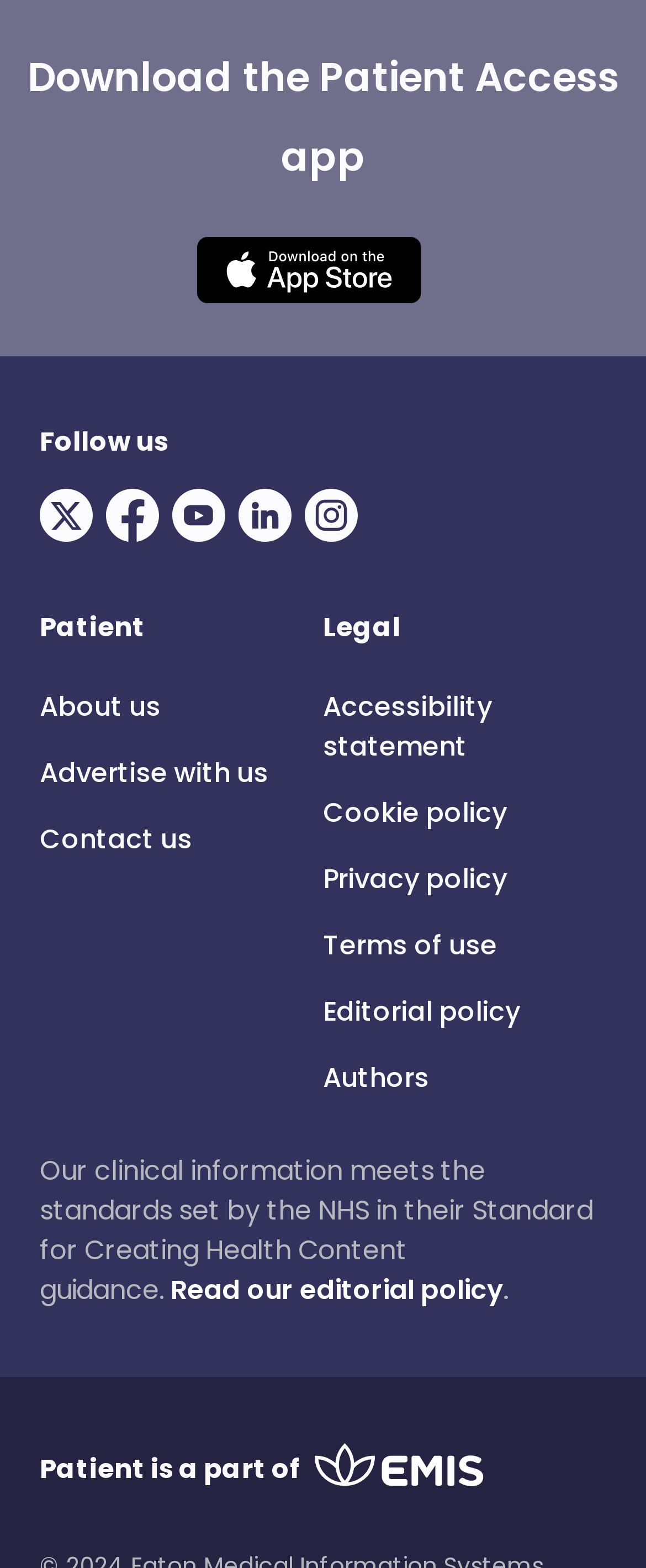What is the app that can be downloaded?
From the screenshot, provide a brief answer in one word or phrase.

Patient Access app